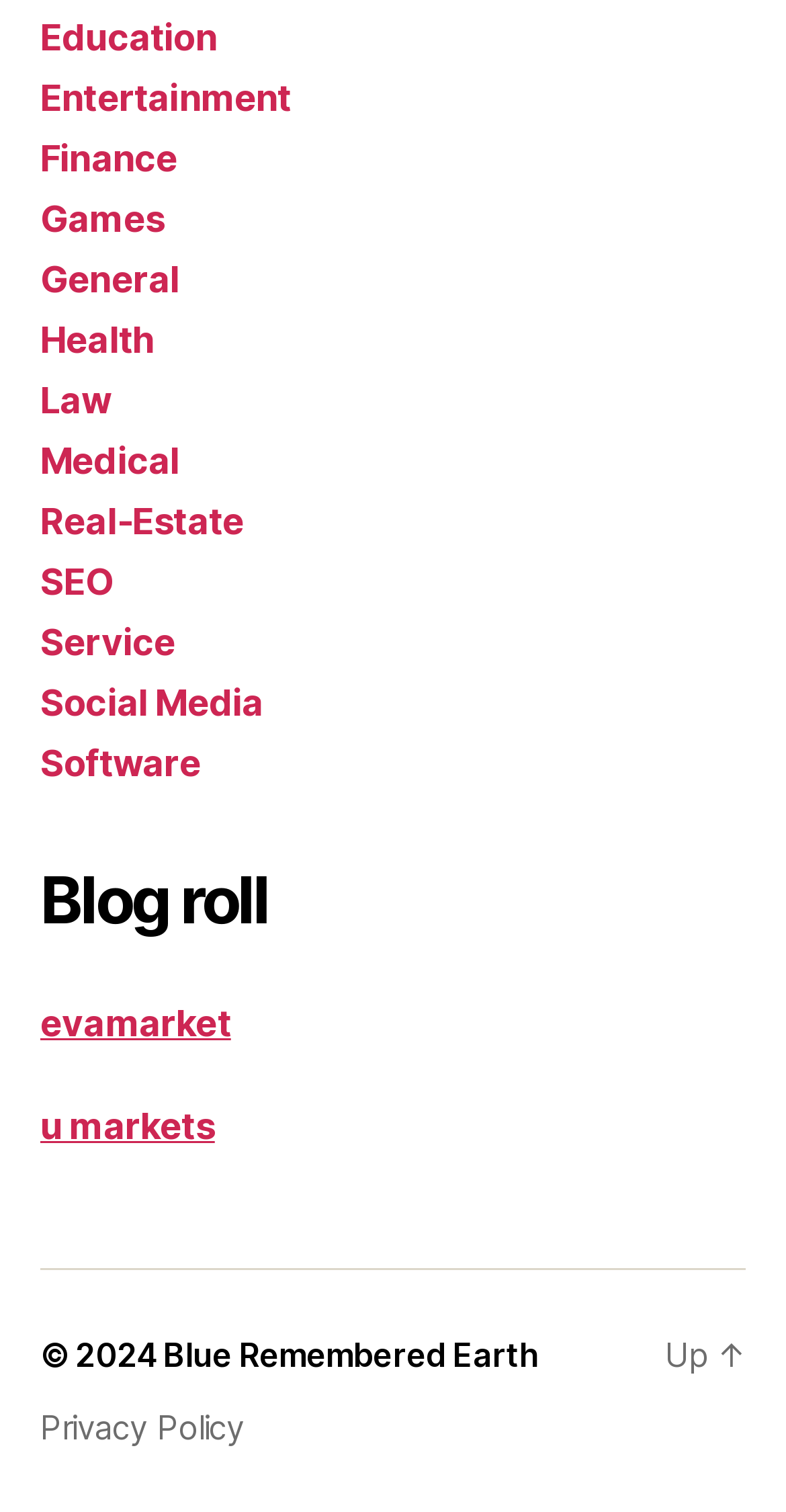Provide a thorough and detailed response to the question by examining the image: 
What are the categories listed on the webpage?

By examining the links on the webpage, I found a list of categories including Education, Entertainment, Finance, Games, General, Health, Law, Medical, Real-Estate, SEO, Service, Social Media, and Software.